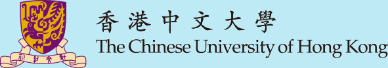What languages are used to present the university's name?
Kindly offer a comprehensive and detailed response to the question.

The question asks about the languages used to present the university's name in the logo. According to the caption, below the crest, the name of the university is presented in both Chinese and English, emphasizing its commitment to education and research in a multilingual context. Therefore, the answer is Chinese and English.